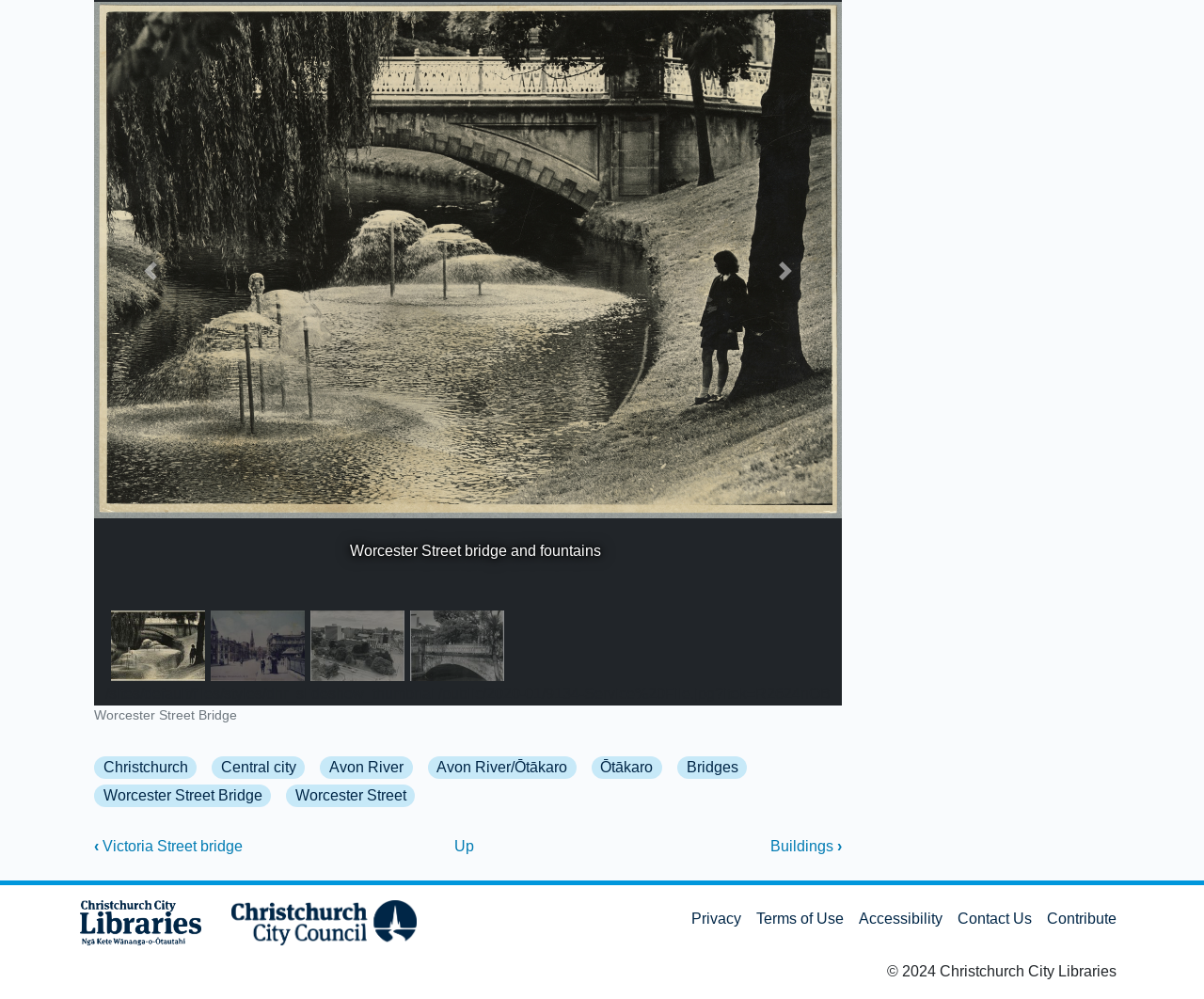Locate the bounding box coordinates of the clickable area needed to fulfill the instruction: "View Worcester Street bridge and fountains".

[0.279, 0.544, 0.499, 0.56]